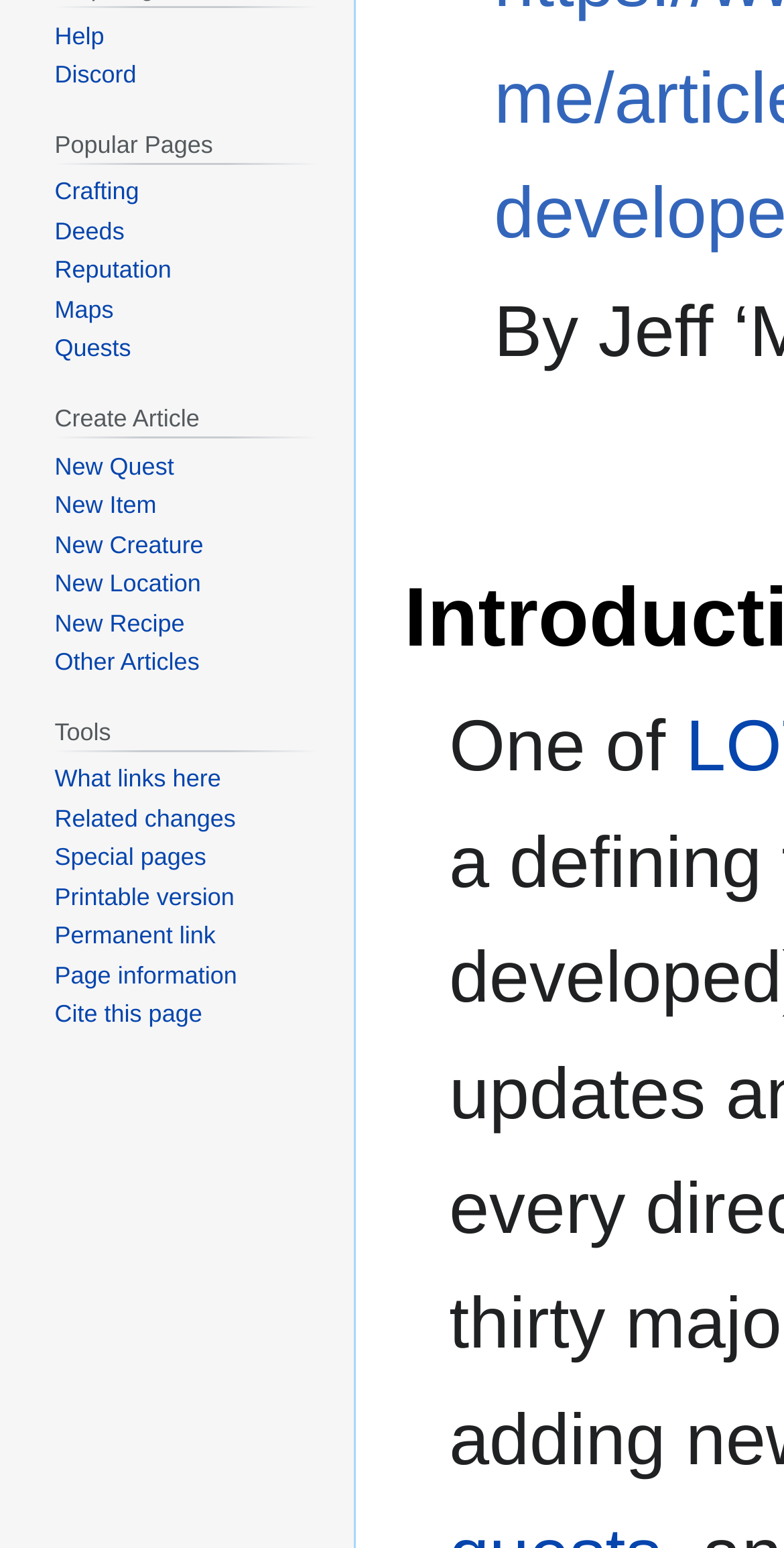Based on the element description: "Maps", identify the UI element and provide its bounding box coordinates. Use four float numbers between 0 and 1, [left, top, right, bottom].

[0.07, 0.191, 0.145, 0.209]